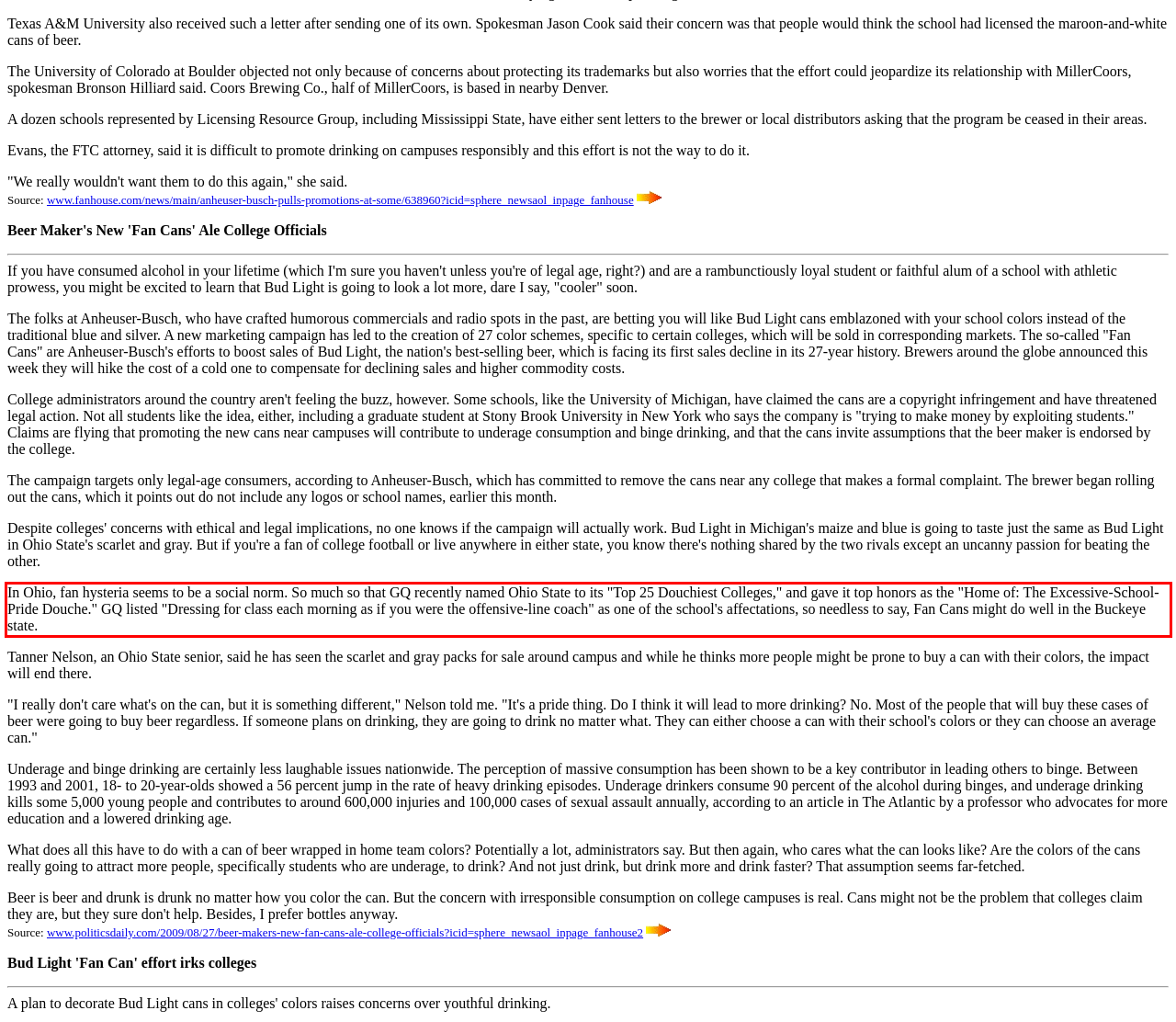Please take the screenshot of the webpage, find the red bounding box, and generate the text content that is within this red bounding box.

In Ohio, fan hysteria seems to be a social norm. So much so that GQ recently named Ohio State to its "Top 25 Douchiest Colleges," and gave it top honors as the "Home of: The Excessive-School-Pride Douche." GQ listed "Dressing for class each morning as if you were the offensive-line coach" as one of the school's affectations, so needless to say, Fan Cans might do well in the Buckeye state.